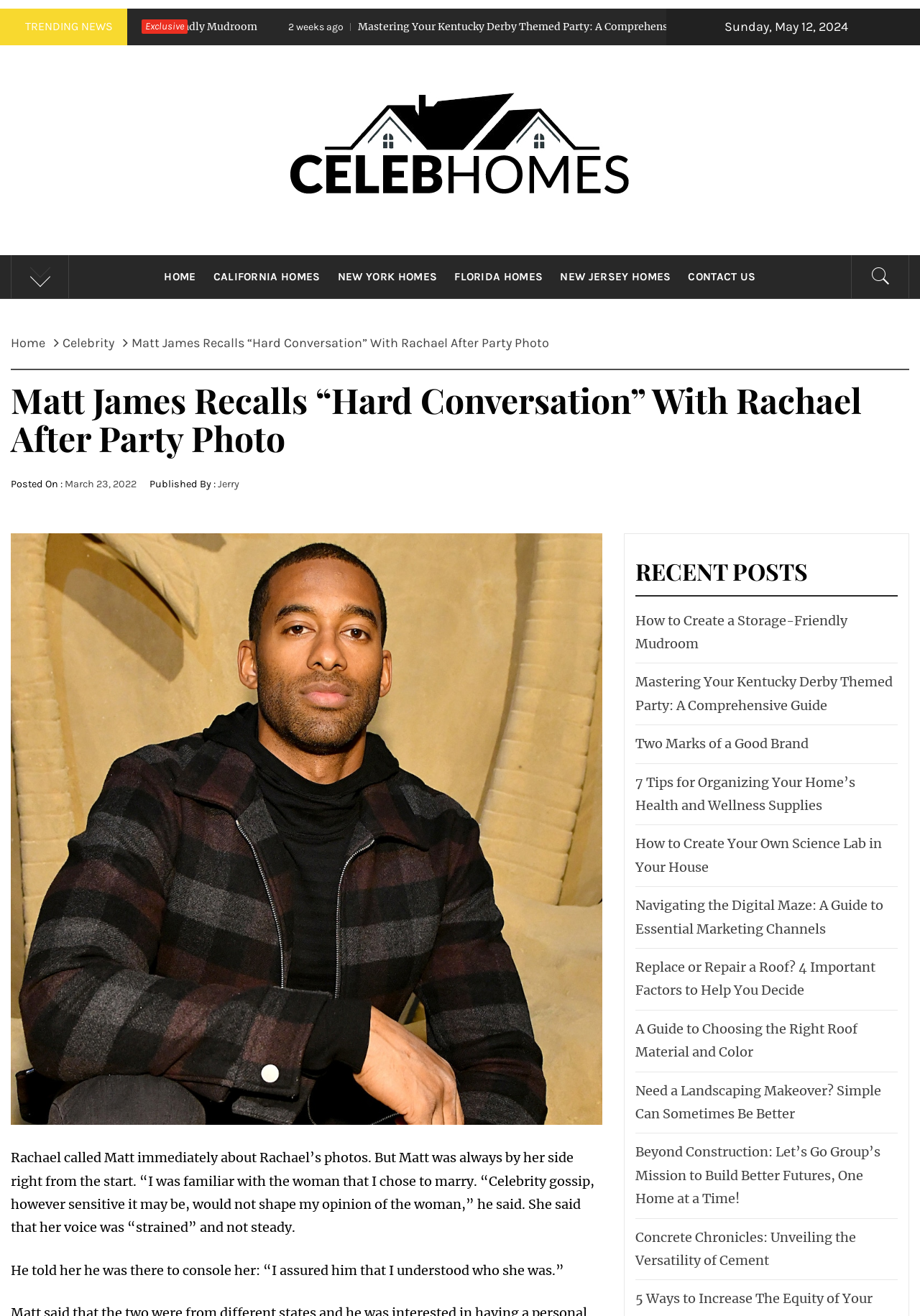Identify the bounding box coordinates of the clickable region necessary to fulfill the following instruction: "Click the 'Book An Appointment' link". The bounding box coordinates should be four float numbers between 0 and 1, i.e., [left, top, right, bottom].

None